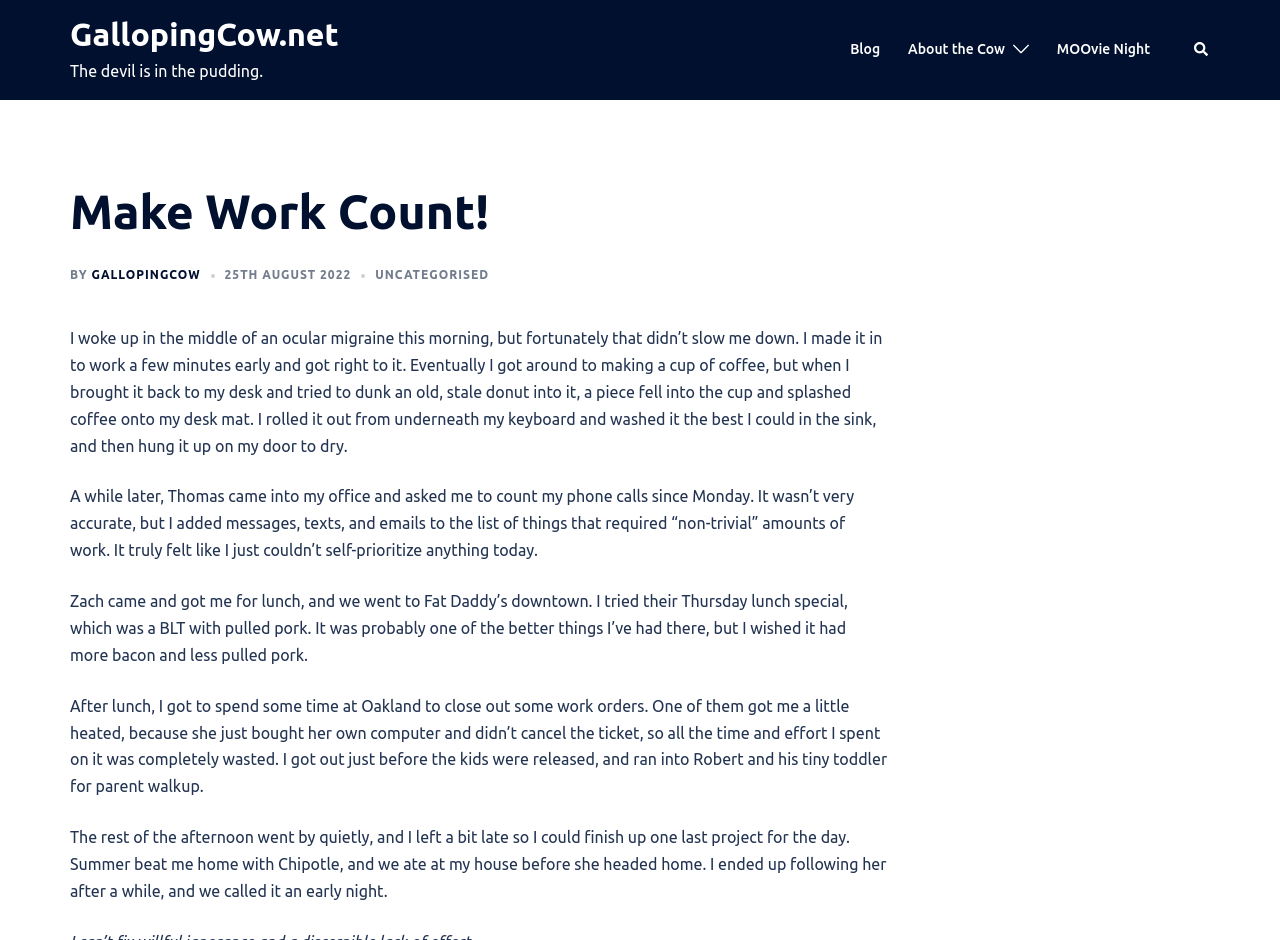Determine the bounding box coordinates for the UI element described. Format the coordinates as (top-left x, top-left y, bottom-right x, bottom-right y) and ensure all values are between 0 and 1. Element description: 25th August 202225th August 2022

[0.175, 0.285, 0.274, 0.299]